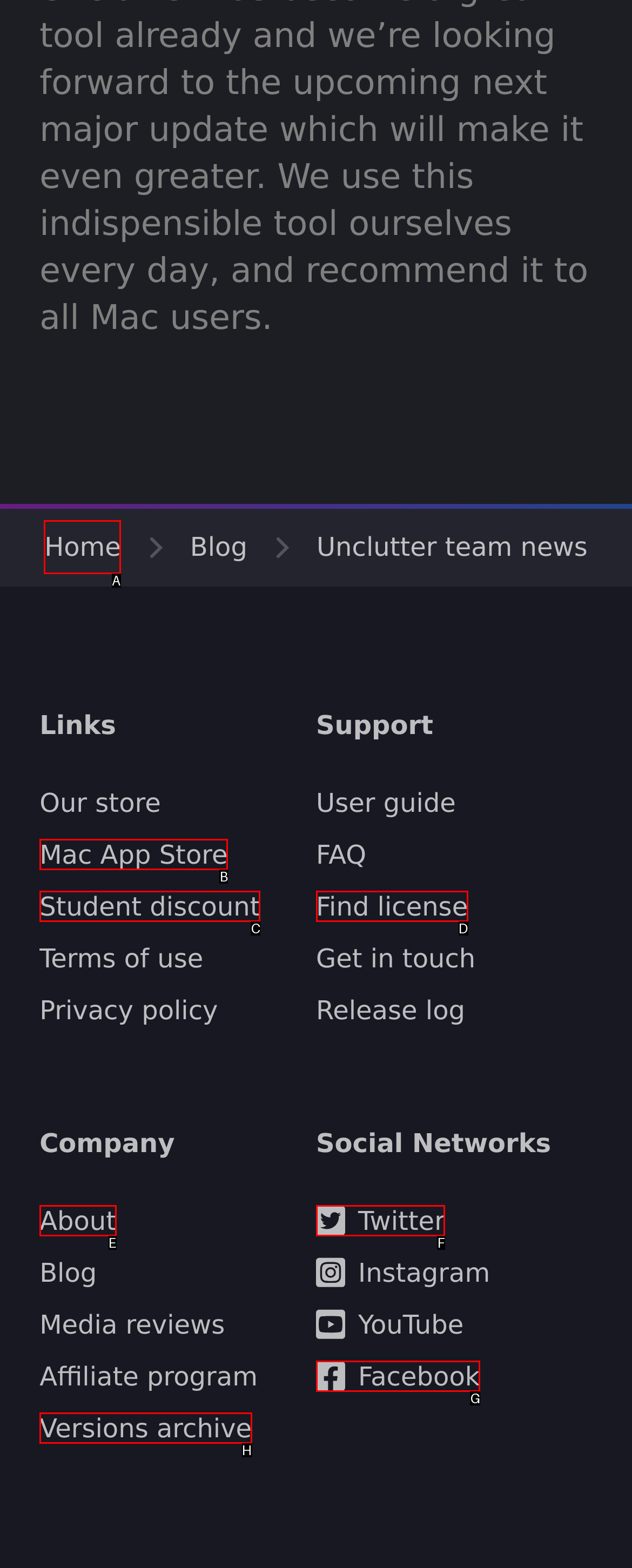Choose the UI element to click on to achieve this task: Click the 'Sidebar Button'. Reply with the letter representing the selected element.

None